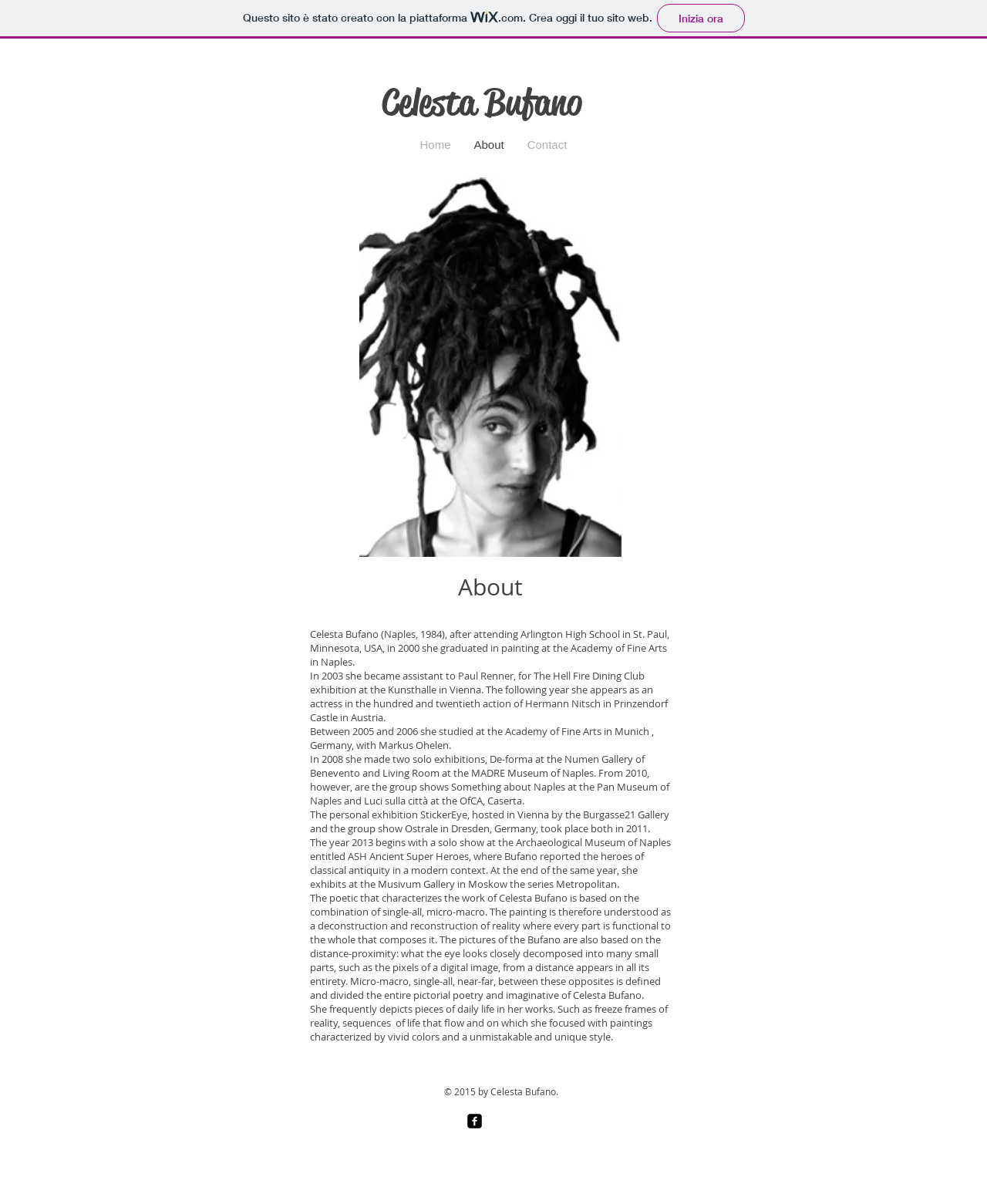Give an extensive and precise description of the webpage.

The webpage is about Celesta Bufano, an artist. At the top, there is a link to create a website with Wix.com, accompanied by a small Wix logo. Below this, the artist's name "Celesta Bufano" is displayed prominently in a heading, with a link to the same text.

The navigation menu is located on the top right, with links to "Home", "About", and "Contact". 

On the left side of the page, there is a large image of the artist, taking up most of the vertical space. 

The main content of the page is divided into sections. The first section has a heading "About" and provides a brief biography of the artist, including her education and work experience. The text is divided into several paragraphs, each describing a different period of her life.

The second section appears to describe the artist's style and approach to her work, explaining how she combines micro and macro elements to create her paintings. This section is also divided into several paragraphs.

At the bottom of the page, there is a copyright notice "© 2015 by Celesta Bufano" and a social media link to Facebook, represented by a Facebook square logo.